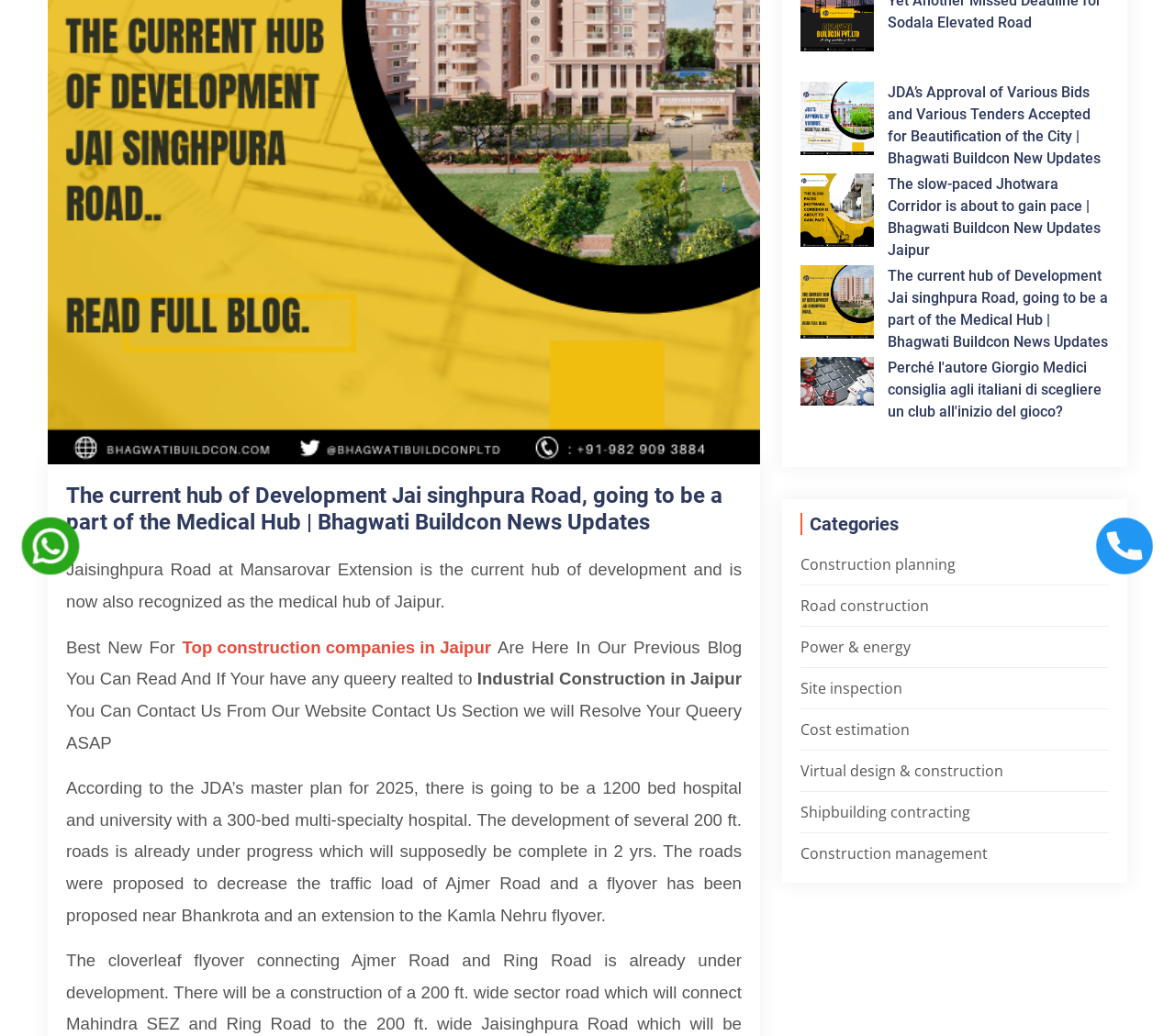Provide the bounding box coordinates of the HTML element described by the text: "Power & energy". The coordinates should be in the format [left, top, right, bottom] with values between 0 and 1.

[0.681, 0.614, 0.775, 0.635]